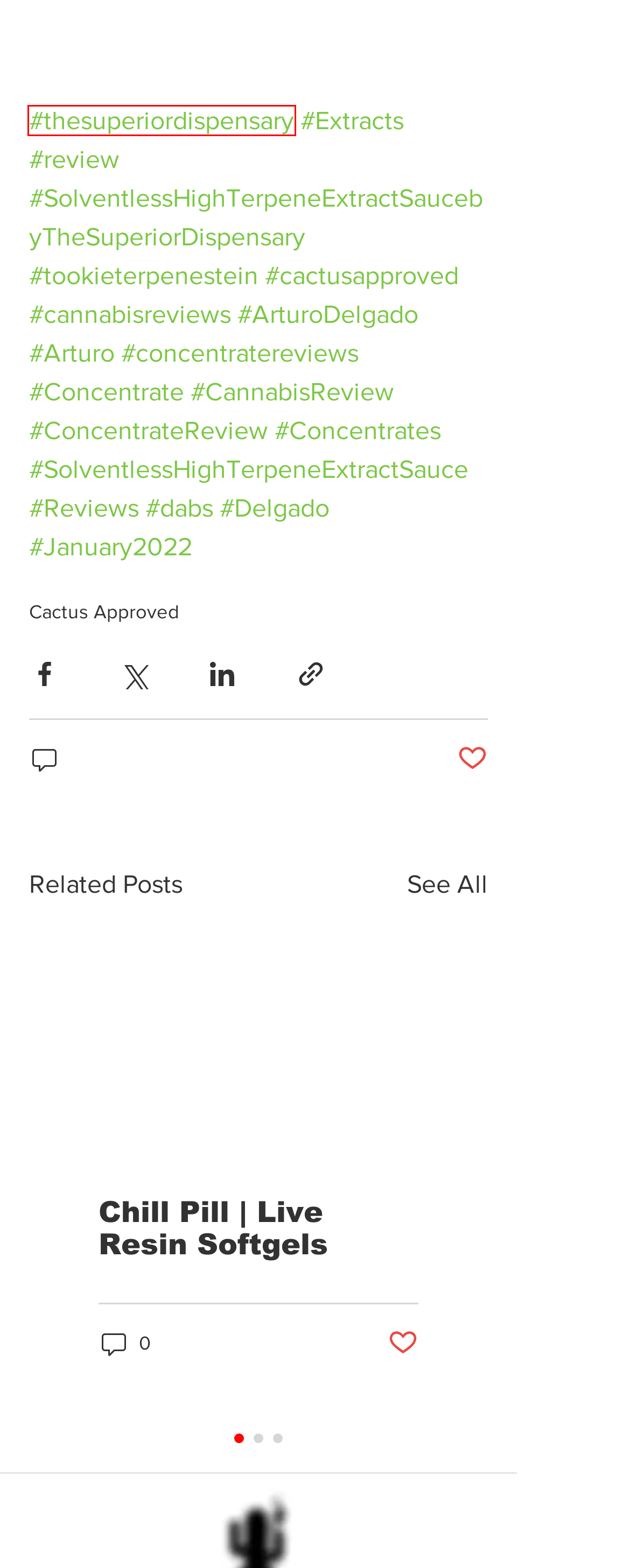Given a screenshot of a webpage with a red bounding box highlighting a UI element, choose the description that best corresponds to the new webpage after clicking the element within the red bounding box. Here are your options:
A. #tookieterpenestein
B. #thesuperiordispensary
C. #cactusapproved
D. #CannabisReview
E. #Extracts
F. #Reviews
G. #Concentrate
H. #January2022

B